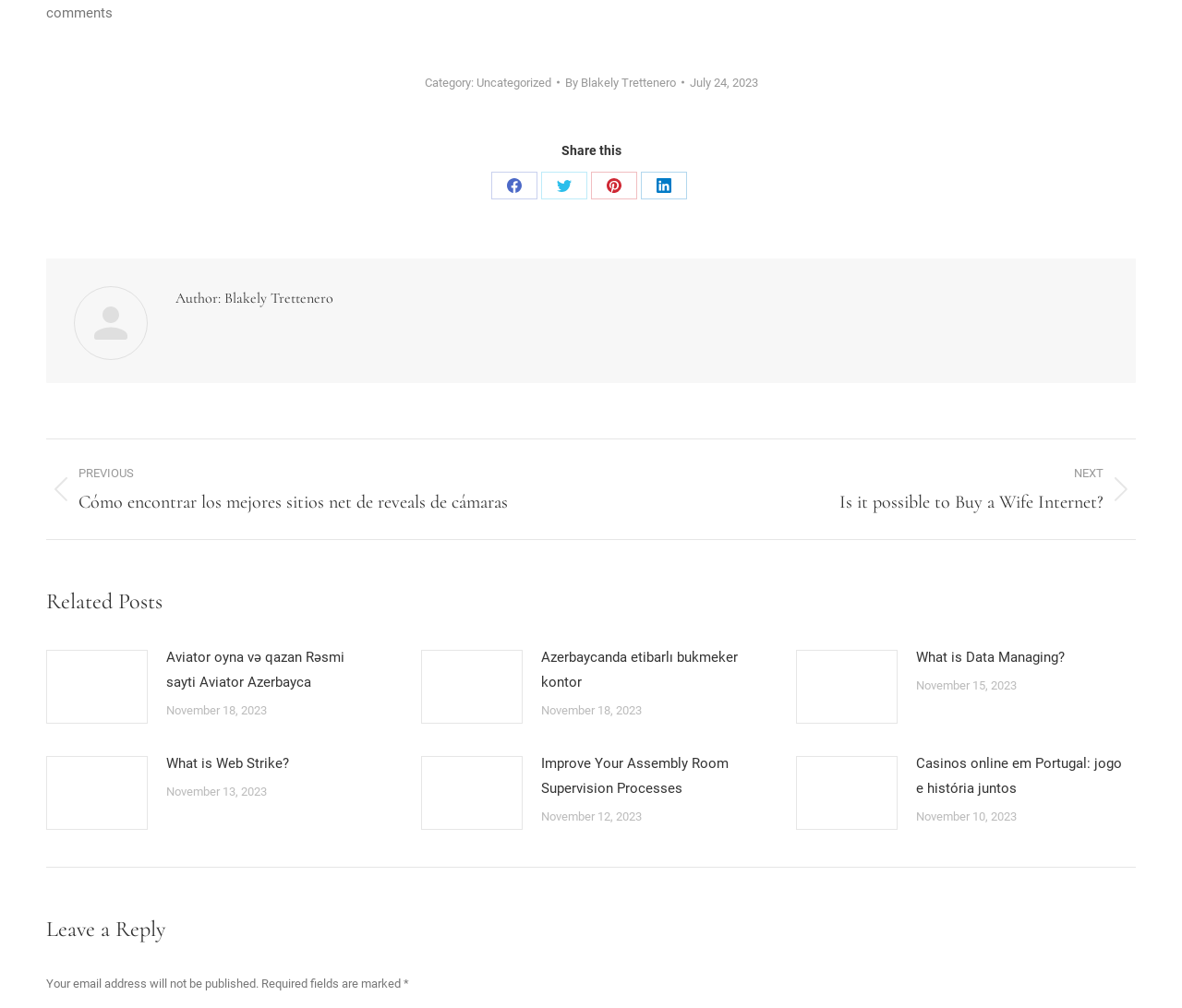Locate the bounding box coordinates of the element you need to click to accomplish the task described by this instruction: "View previous post".

[0.039, 0.459, 0.477, 0.512]